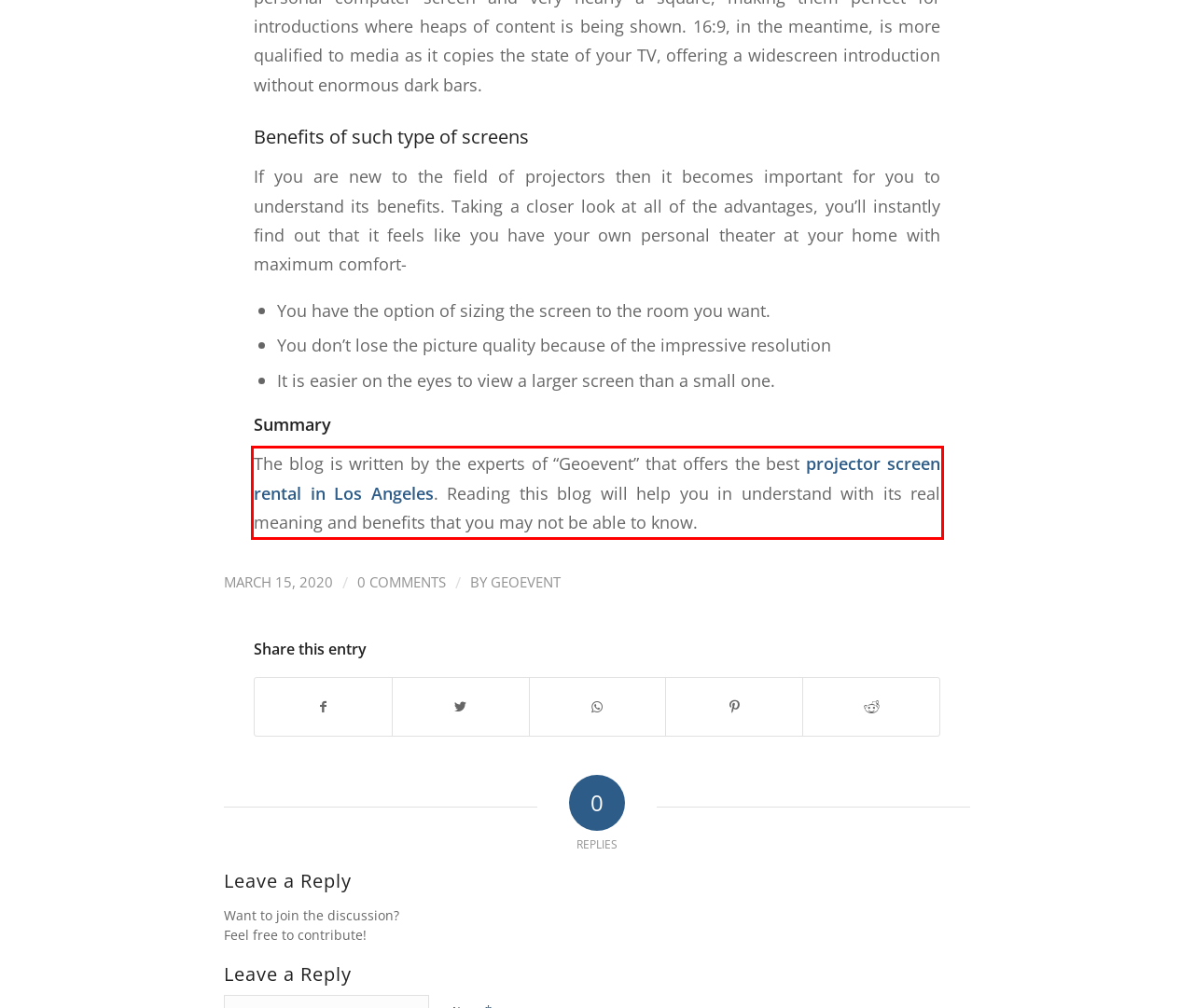Examine the webpage screenshot, find the red bounding box, and extract the text content within this marked area.

The blog is written by the experts of “Geoevent” that offers the best projector screen rental in Los Angeles. Reading this blog will help you in understand with its real meaning and benefits that you may not be able to know.